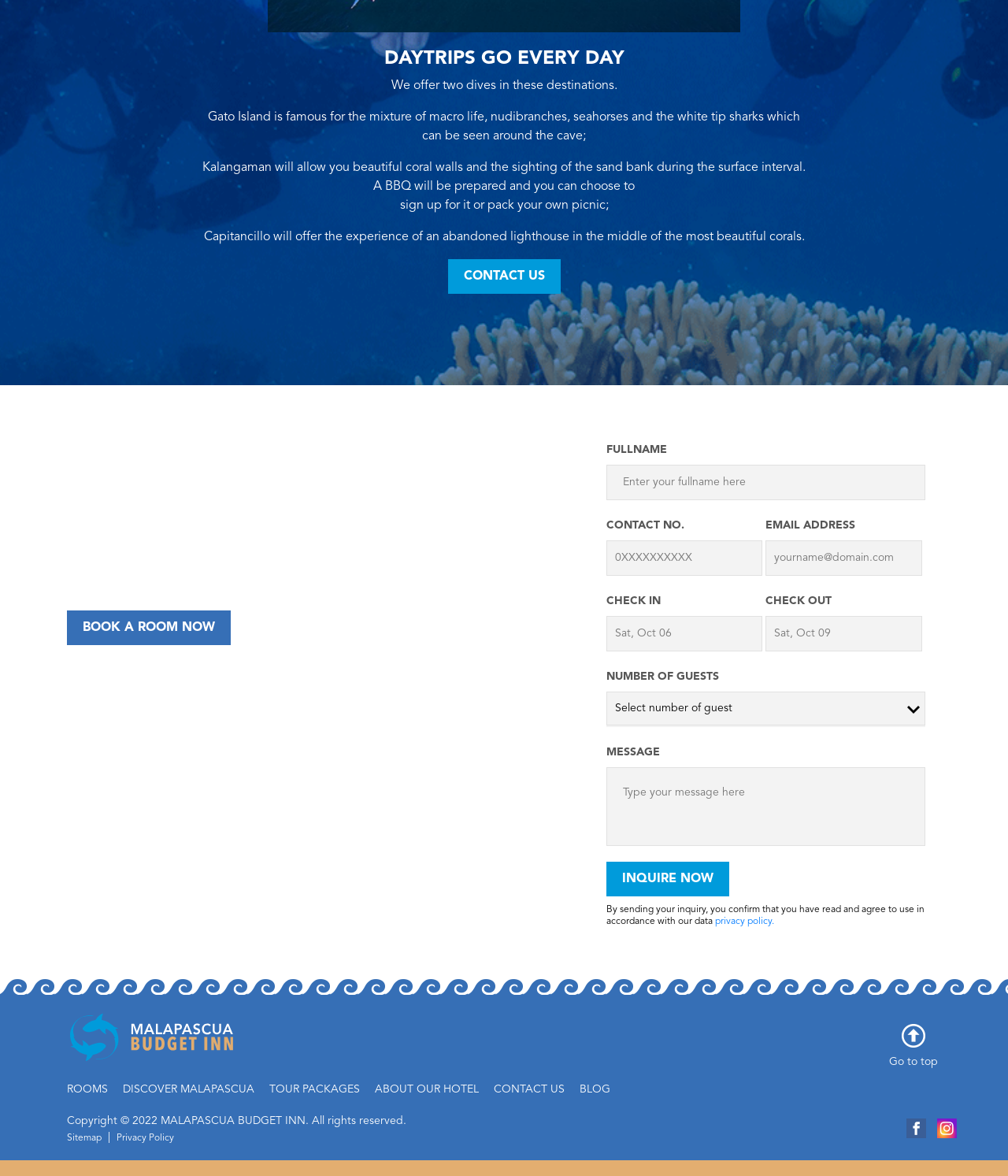Can you find the bounding box coordinates for the element that needs to be clicked to execute this instruction: "Enter your fullname"? The coordinates should be given as four float numbers between 0 and 1, i.e., [left, top, right, bottom].

[0.602, 0.395, 0.918, 0.426]